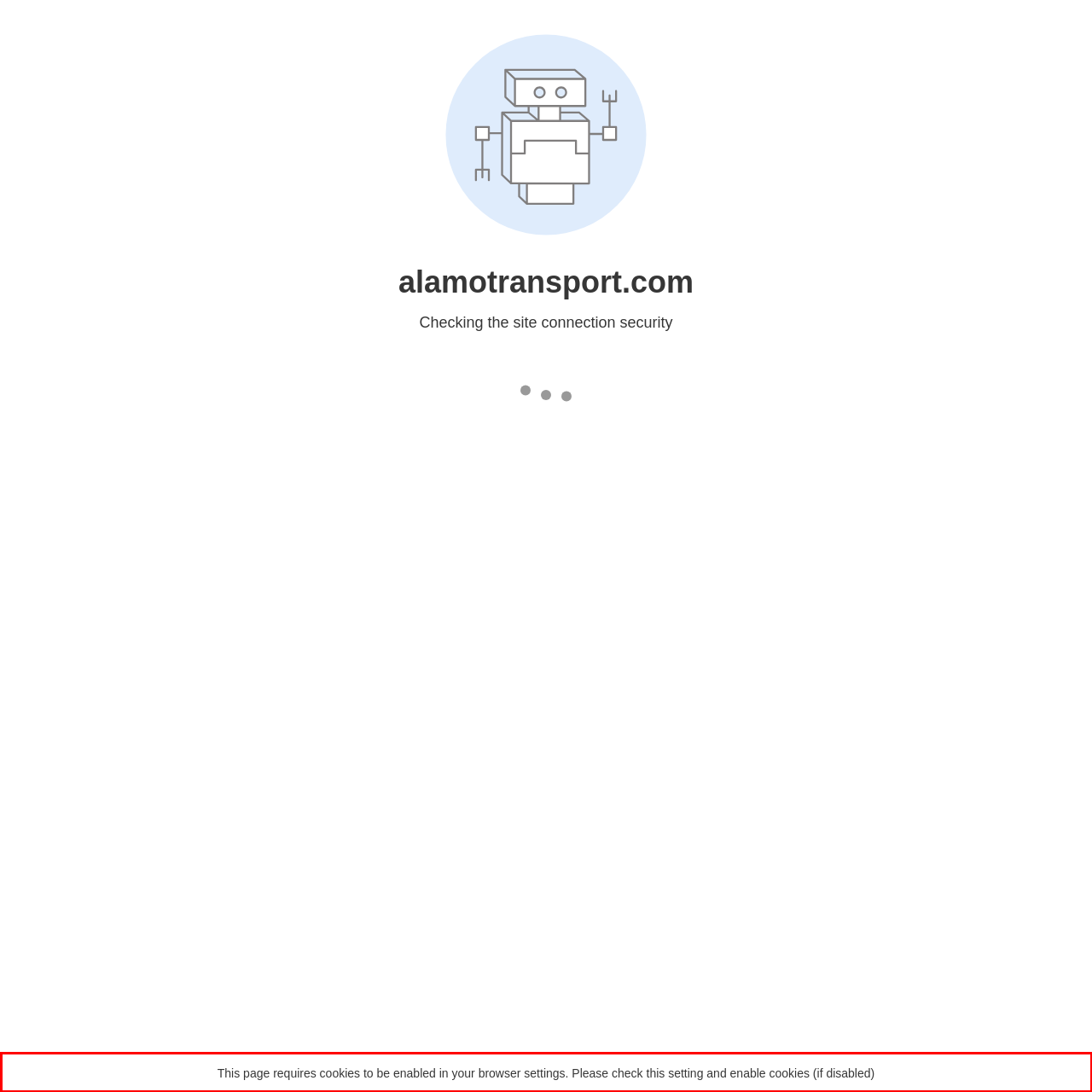With the given screenshot of a webpage, locate the red rectangle bounding box and extract the text content using OCR.

This page requires cookies to be enabled in your browser settings. Please check this setting and enable cookies (if disabled)